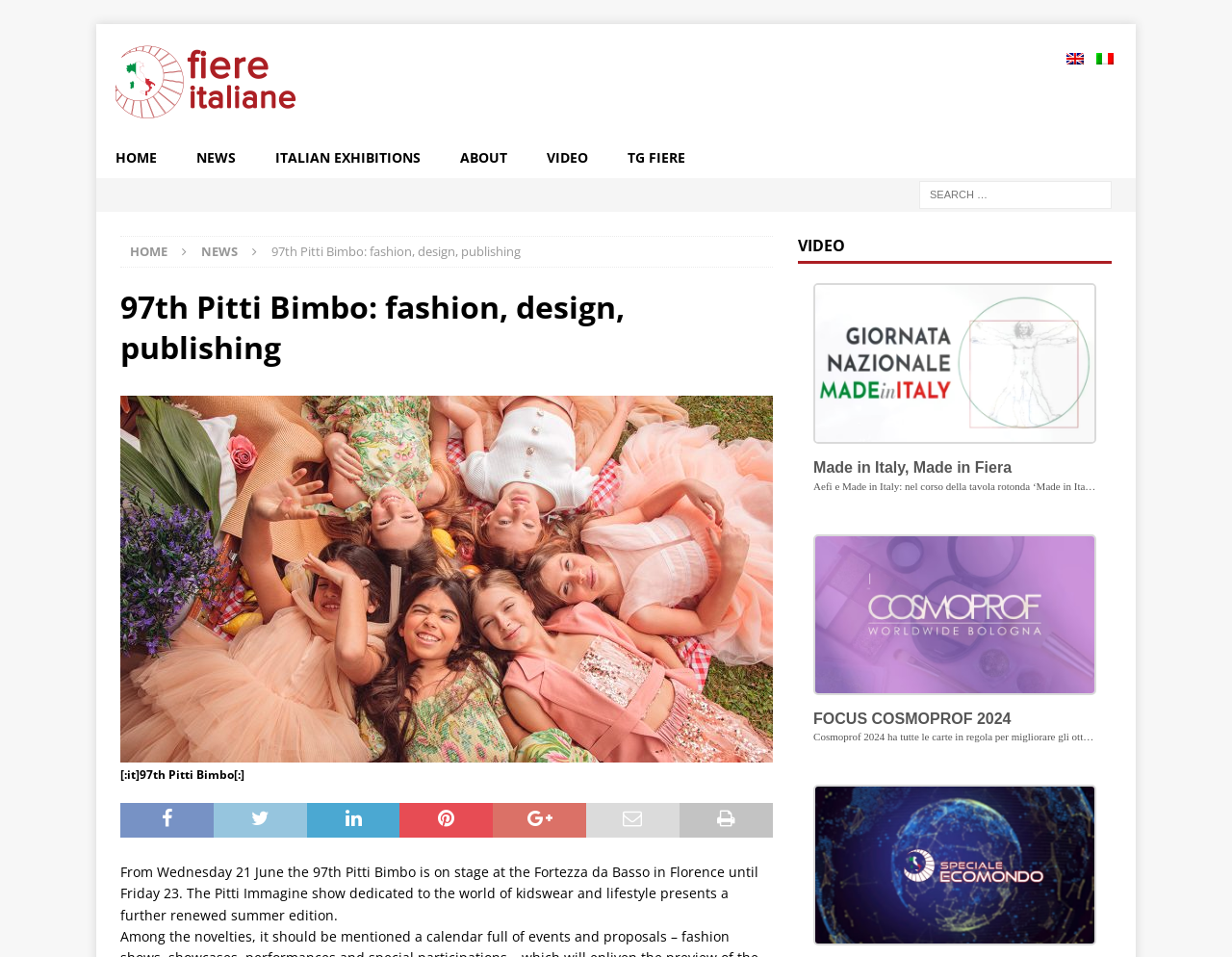Offer a comprehensive description of the webpage’s content and structure.

The webpage is dedicated to the 97th Pitti Bimbo, a fashion, design, and publishing event focused on kidswear and lifestyle. At the top left, there is a logo of Fiere Italiane, accompanied by a link to the organization's website. Below the logo, there are language options, including Italiano and English.

The main navigation menu is located at the top center, featuring links to HOME, NEWS, ITALIAN EXHIBITIONS, ABOUT, VIDEO, and TG FIERE. On the top right, there is a search bar with a searchbox labeled "Search for:".

Below the navigation menu, there is a large header section that spans almost the entire width of the page. The header features the title "97th Pitti Bimbo: fashion, design, publishing" in a prominent font size. Below the title, there is a large image related to the event, accompanied by a figcaption that provides more information about the event.

The main content section is divided into two columns. The left column features a brief description of the event, which takes place from June 21 to 23 at the Fortezza da Basso in Florence. The right column is dedicated to video content, with three figures showcasing different videos. Each figure includes a link to the video, an image, and a figcaption that provides more information about the video.

There are a total of three videos featured on the page, with titles "Made in Italy, Made in Fiera", "FOCUS COSMOPROF 2024", and "Speciale ECOMONDO 2023". The videos are arranged vertically, with the first video at the top and the last video at the bottom.